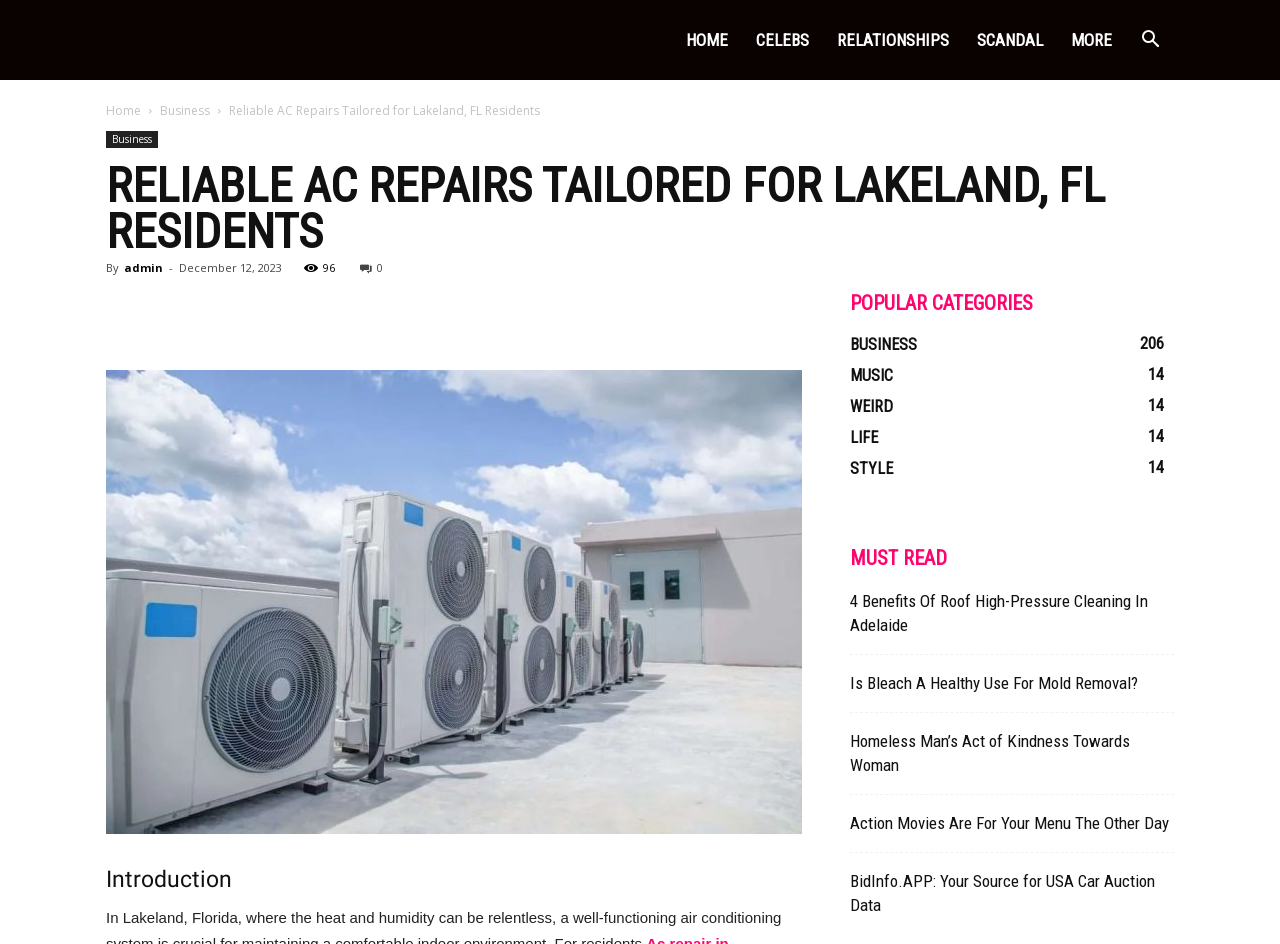Please identify the bounding box coordinates of the element that needs to be clicked to perform the following instruction: "Check the RELATIONSHIPS section".

[0.643, 0.0, 0.752, 0.085]